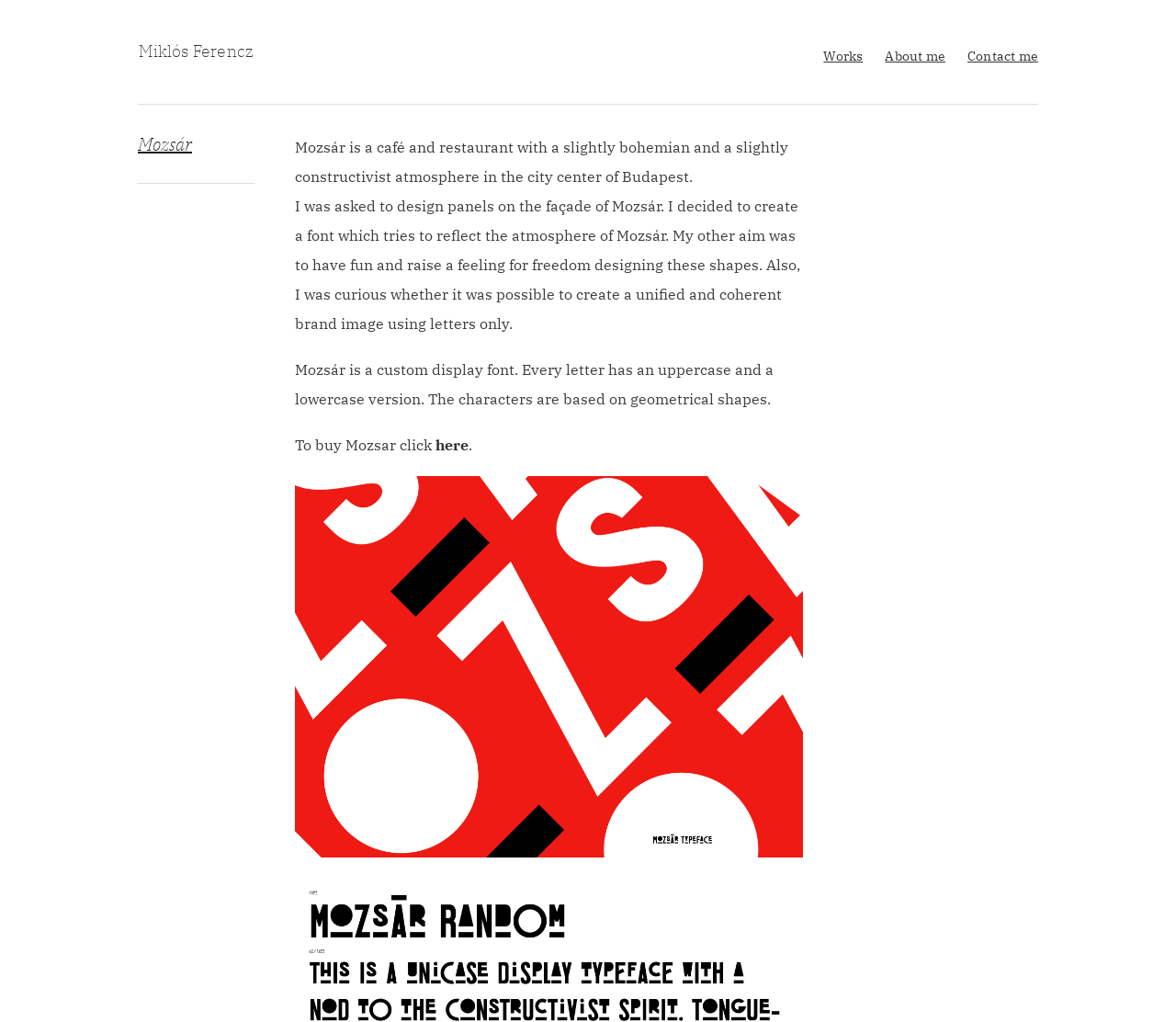Offer a detailed account of what is visible on the webpage.

The webpage is about Miklós Ferencz, a designer, and his work on Mozsár, a café and restaurant in Budapest. At the top left, there is a heading with the name "Miklós Ferencz" which is also a link. Below it, there is another heading "Mozsár" with a description of the café and restaurant. 

To the right of the "Miklós Ferencz" heading, there are three links: "Works", "About me", and "Contact me", aligned horizontally. 

Under the "Mozsár" heading, there are three paragraphs of text describing the design project. The first paragraph explains the atmosphere of Mozsár and the design goal. The second paragraph talks about the design process and the aim to create a unified brand image. The third paragraph describes the custom display font "Mozsár" and its characteristics.

Below the text, there is a call-to-action "To buy Mozsar click" with a link "here" next to it. Below this, there is a large image of the font design, taking up most of the width of the page.